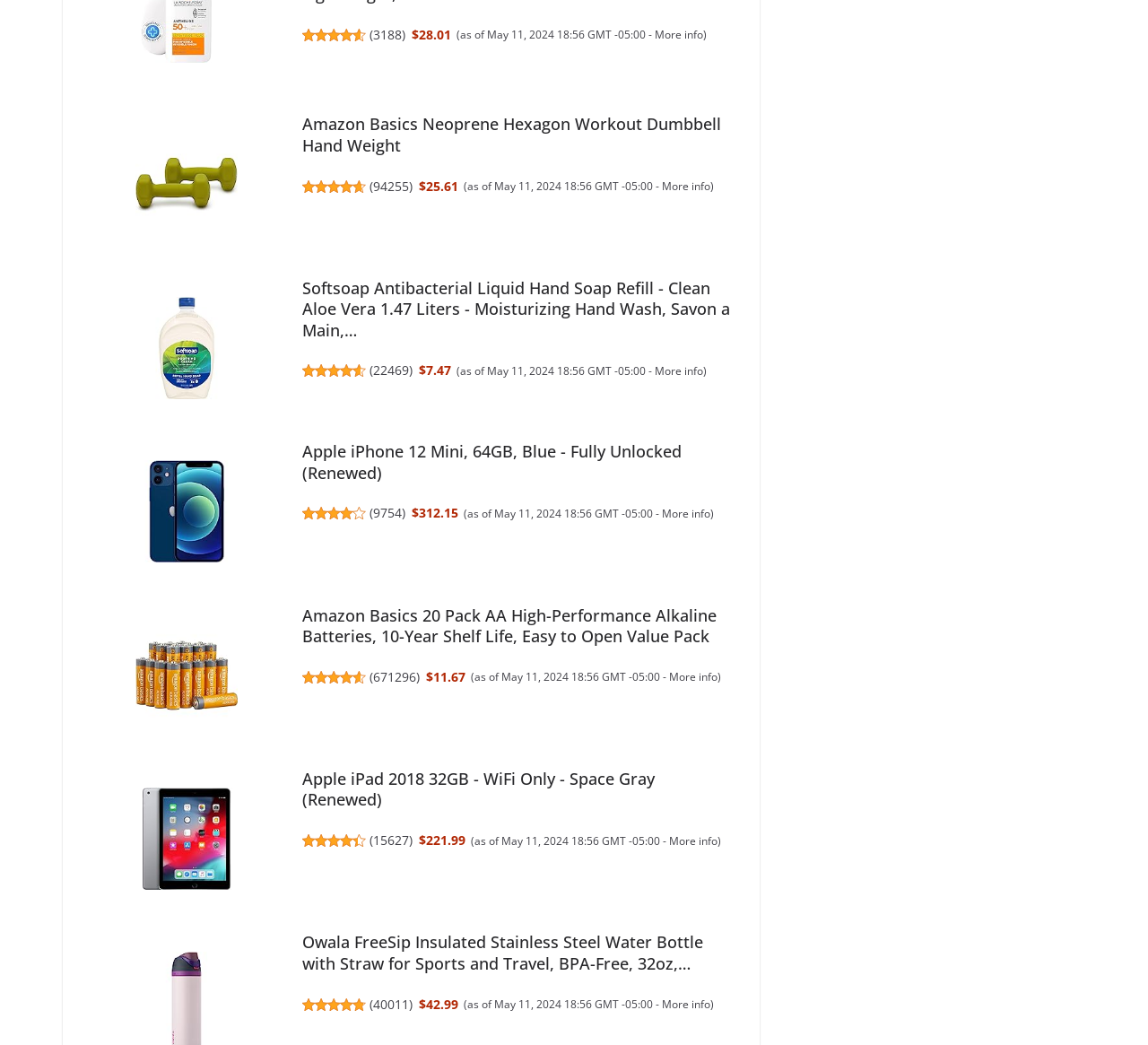Identify the bounding box coordinates of the region that needs to be clicked to carry out this instruction: "Check the rating of Softsoap Antibacterial Liquid Hand Soap Refill". Provide these coordinates as four float numbers ranging from 0 to 1, i.e., [left, top, right, bottom].

[0.263, 0.347, 0.318, 0.363]